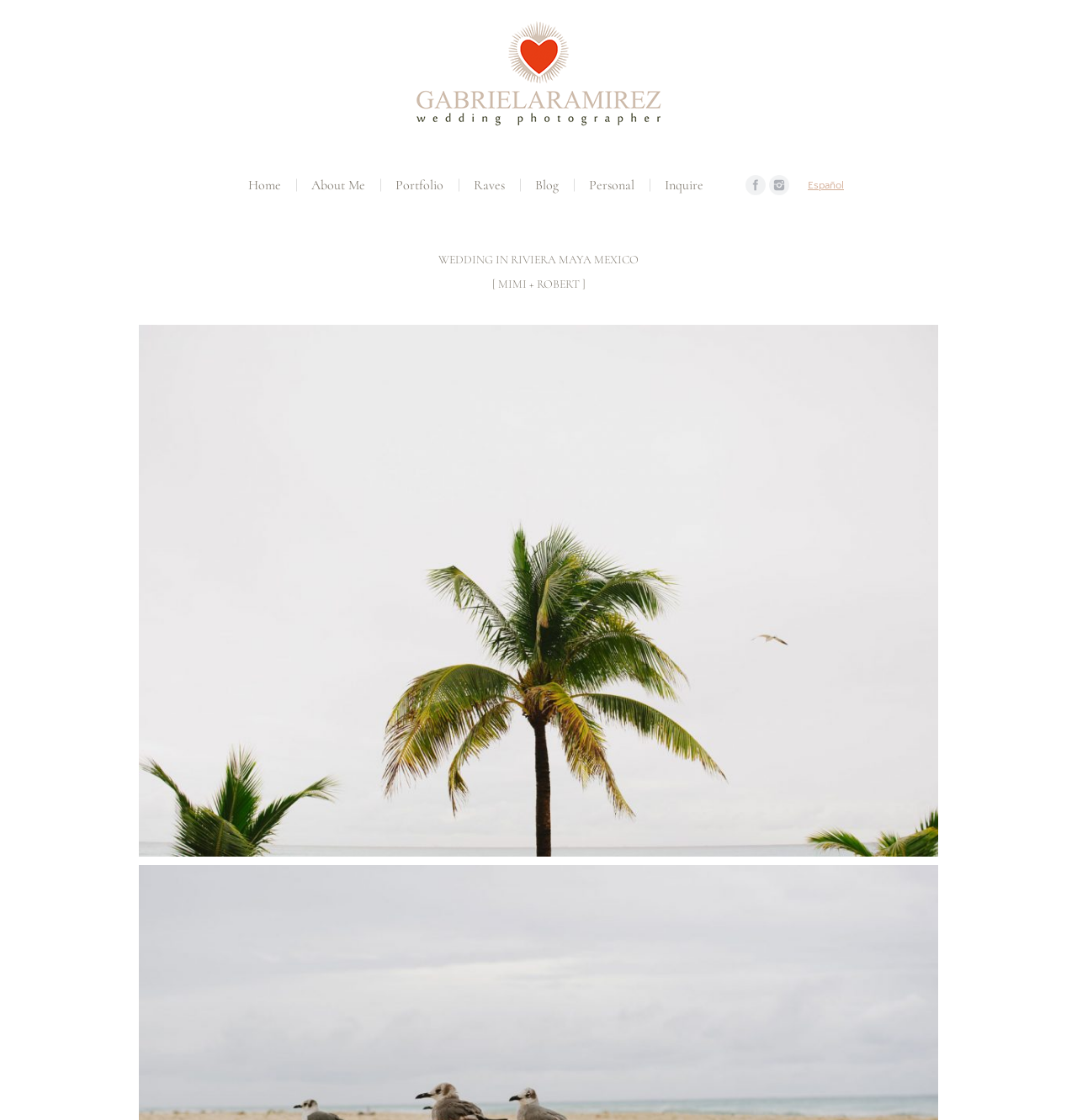Please specify the bounding box coordinates of the element that should be clicked to execute the given instruction: 'Check the 'Raves''. Ensure the coordinates are four float numbers between 0 and 1, expressed as [left, top, right, bottom].

[0.437, 0.155, 0.472, 0.176]